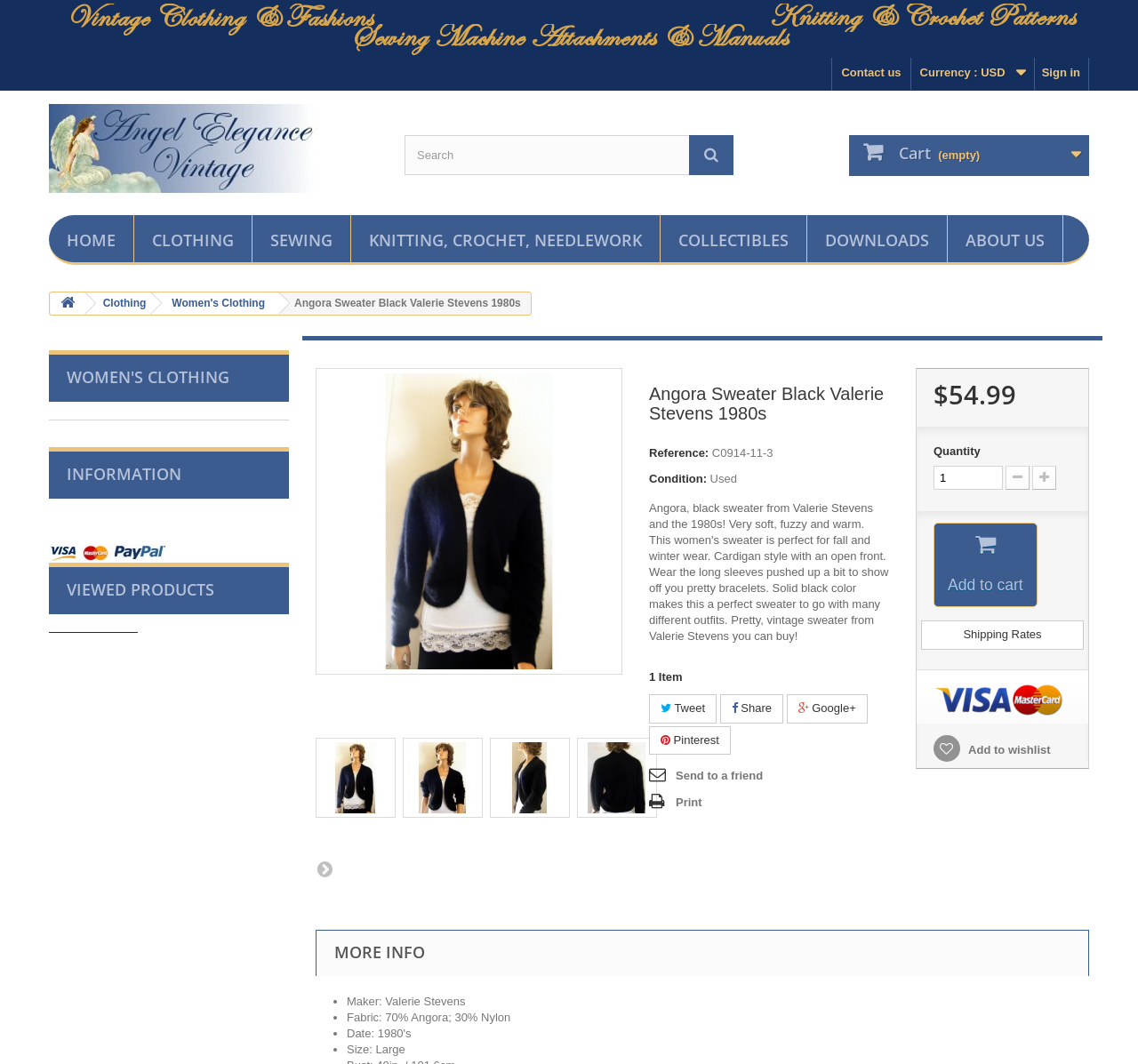What is the condition of the item?
Please answer the question with as much detail and depth as you can.

According to the webpage, the condition of the item is mentioned as 'Used', which is located under the 'Reference:' section.